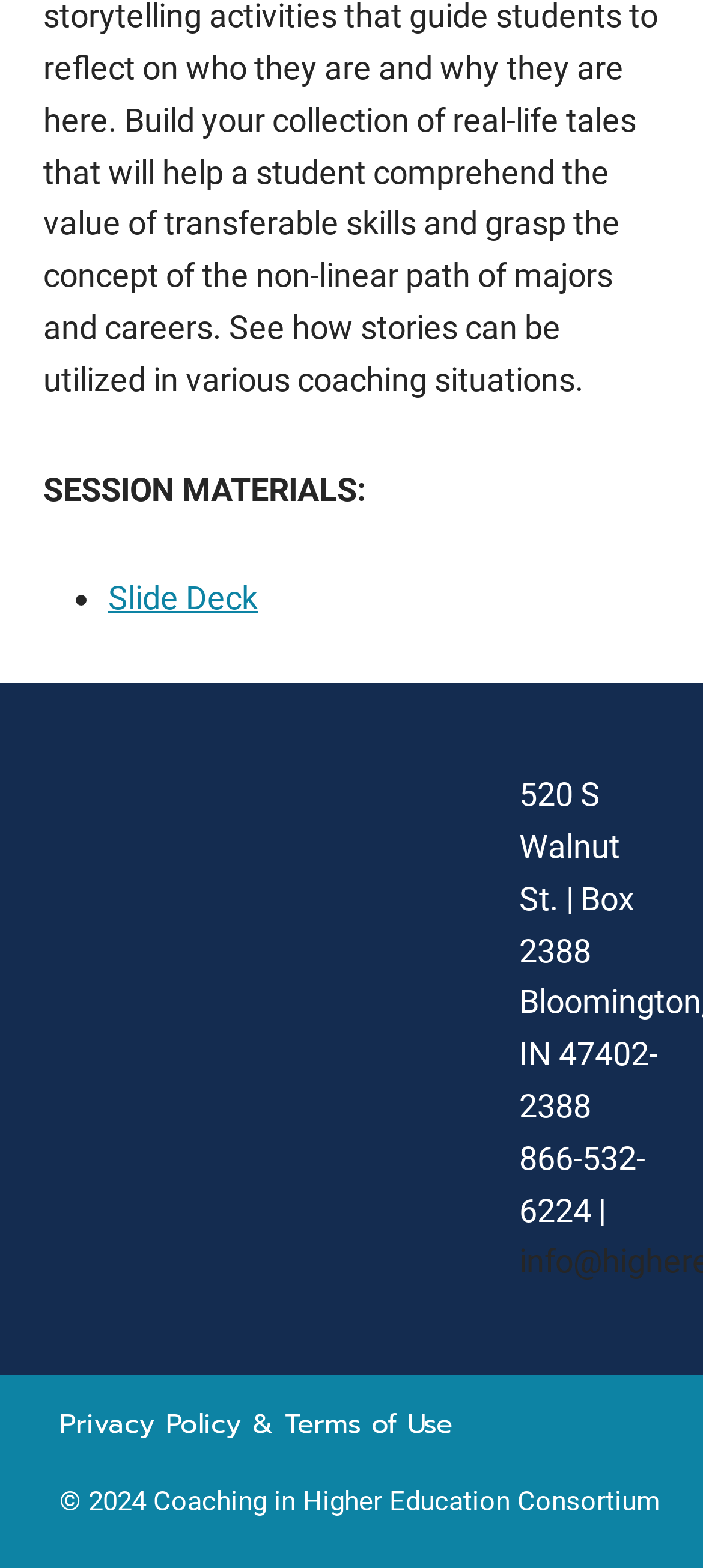Please give a short response to the question using one word or a phrase:
What is the address mentioned on the webpage?

520 S Walnut St. | Box 2388